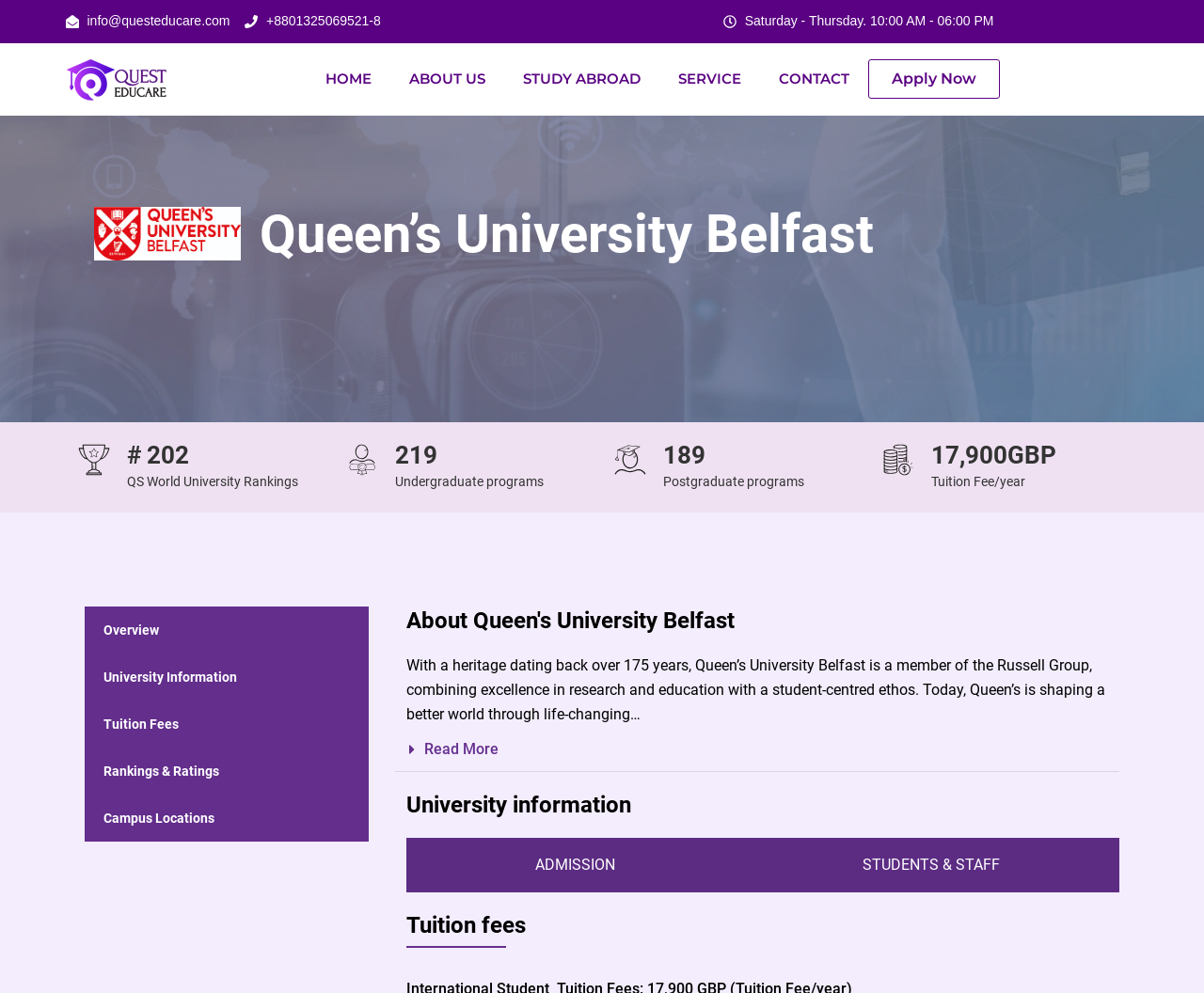Find the bounding box coordinates of the element to click in order to complete this instruction: "Explore the category WORLD". The bounding box coordinates must be four float numbers between 0 and 1, denoted as [left, top, right, bottom].

None